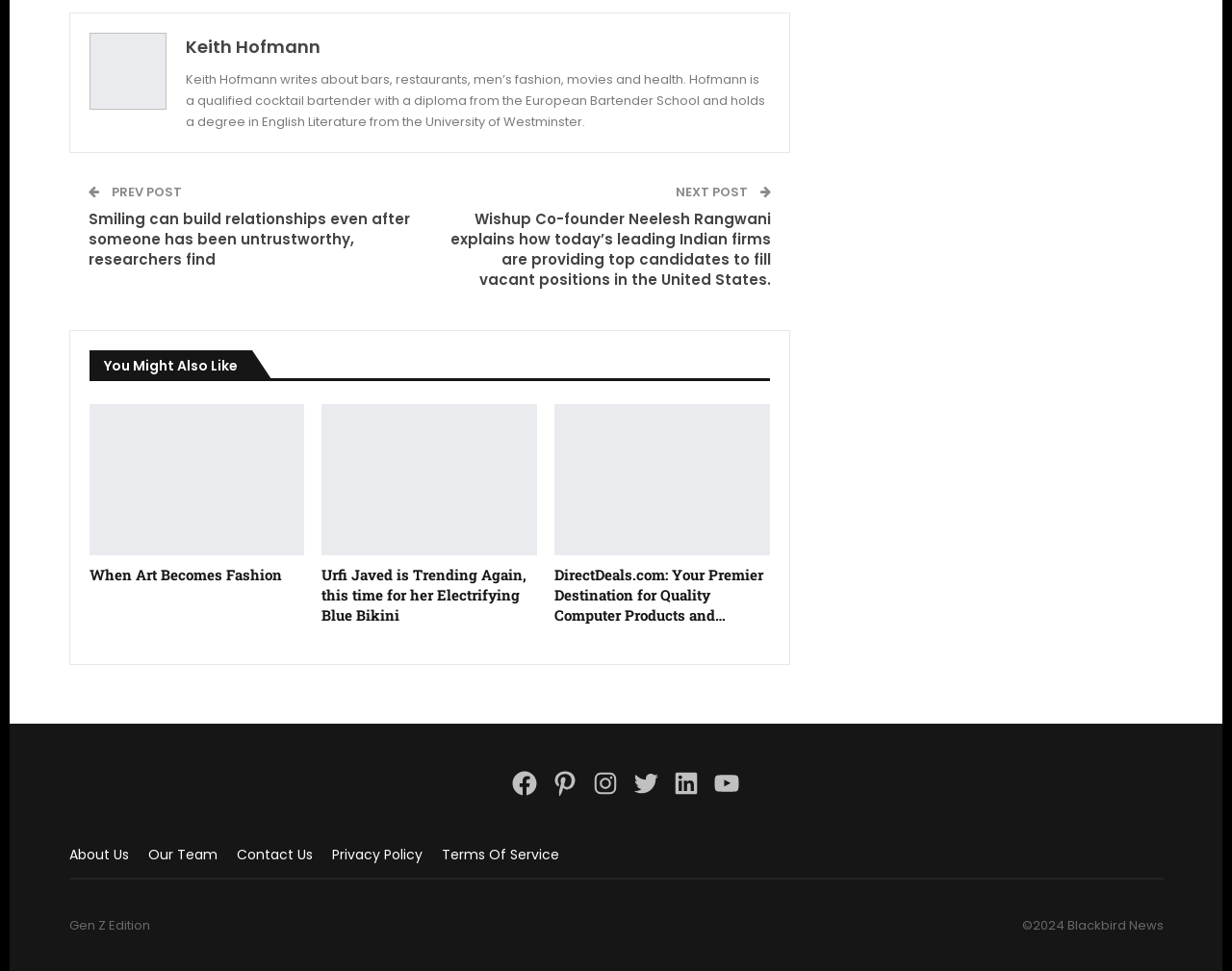What is the name of the website?
From the details in the image, provide a complete and detailed answer to the question.

The name of the website is Blackbird News, which is mentioned in the StaticText element '©2024 Blackbird News' at the bottom of the page.